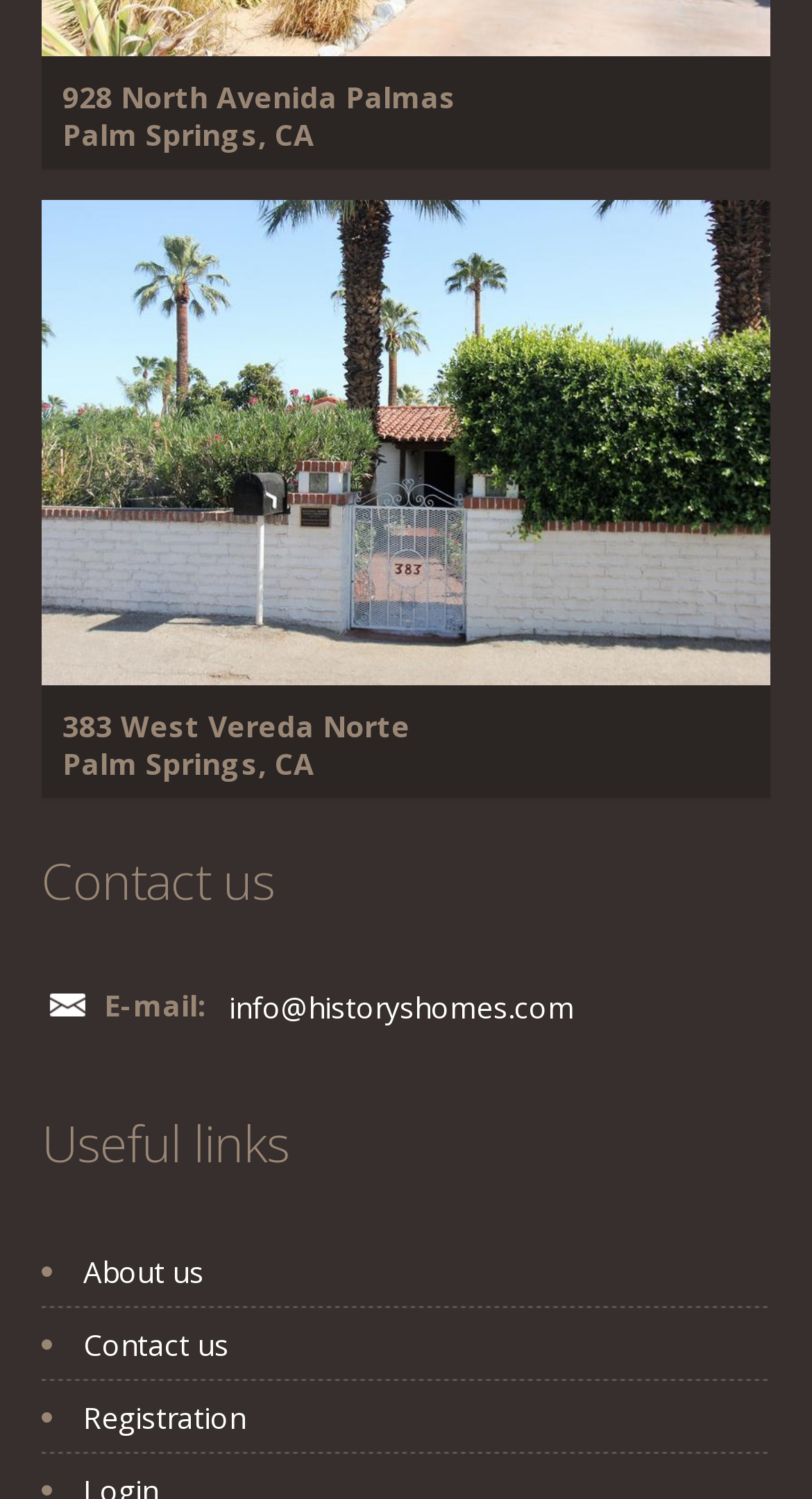Determine the bounding box for the described HTML element: "info@historyshomes.com". Ensure the coordinates are four float numbers between 0 and 1 in the format [left, top, right, bottom].

[0.282, 0.658, 0.708, 0.685]